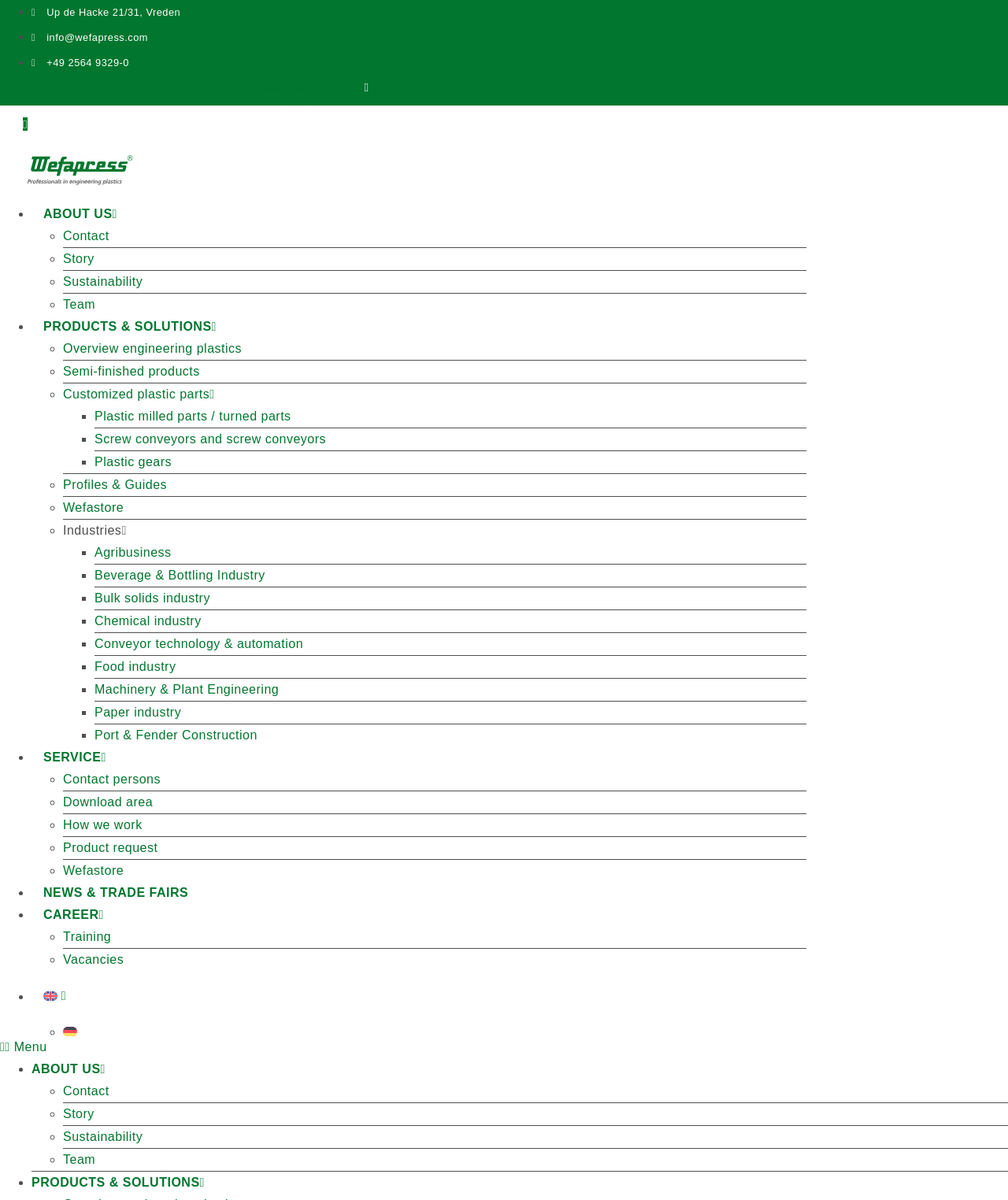What is the address of the company?
Could you answer the question in a detailed manner, providing as much information as possible?

The address of the company can be found in the list at the top of the webpage, which is 'Up de Hacke 21/31, Vreden'.